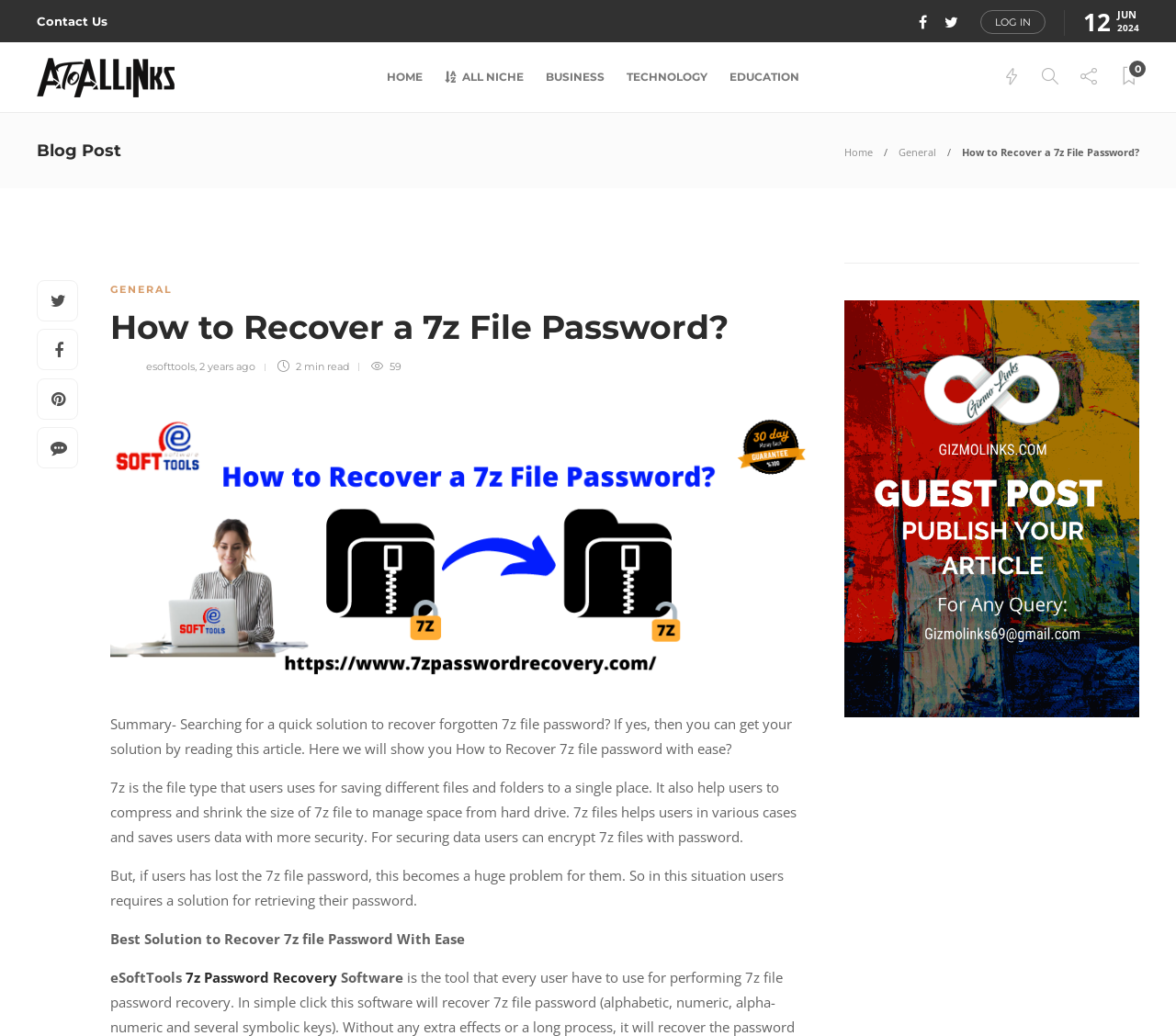Identify the bounding box coordinates of the clickable section necessary to follow the following instruction: "Click on the 'HOME' link". The coordinates should be presented as four float numbers from 0 to 1, i.e., [left, top, right, bottom].

[0.329, 0.041, 0.36, 0.108]